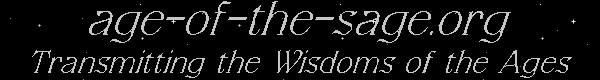Answer the following in one word or a short phrase: 
What is the tagline of the website?

Transmitting the Wisdoms of the Ages